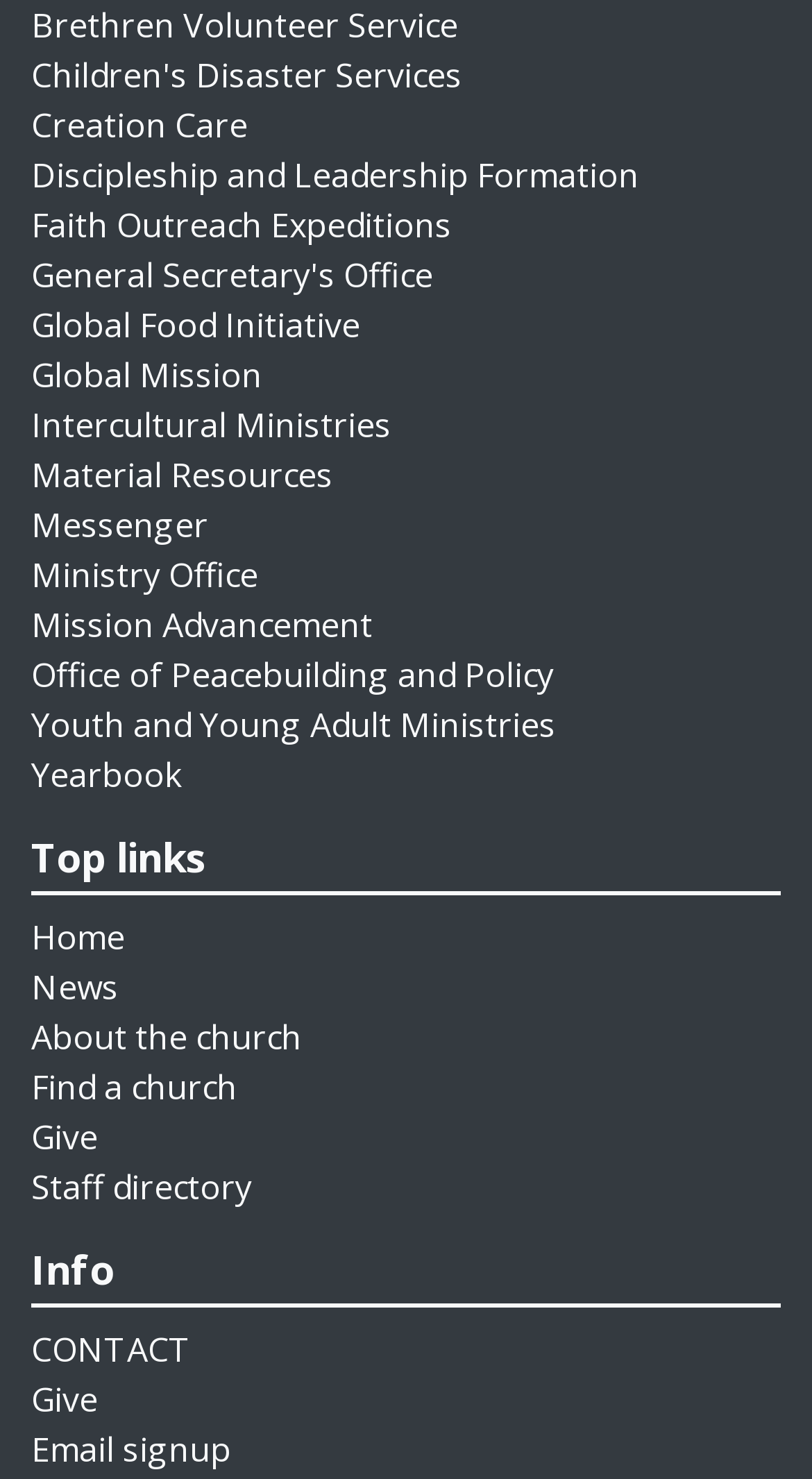Identify the bounding box coordinates of the specific part of the webpage to click to complete this instruction: "Read the latest news".

[0.038, 0.652, 0.146, 0.683]